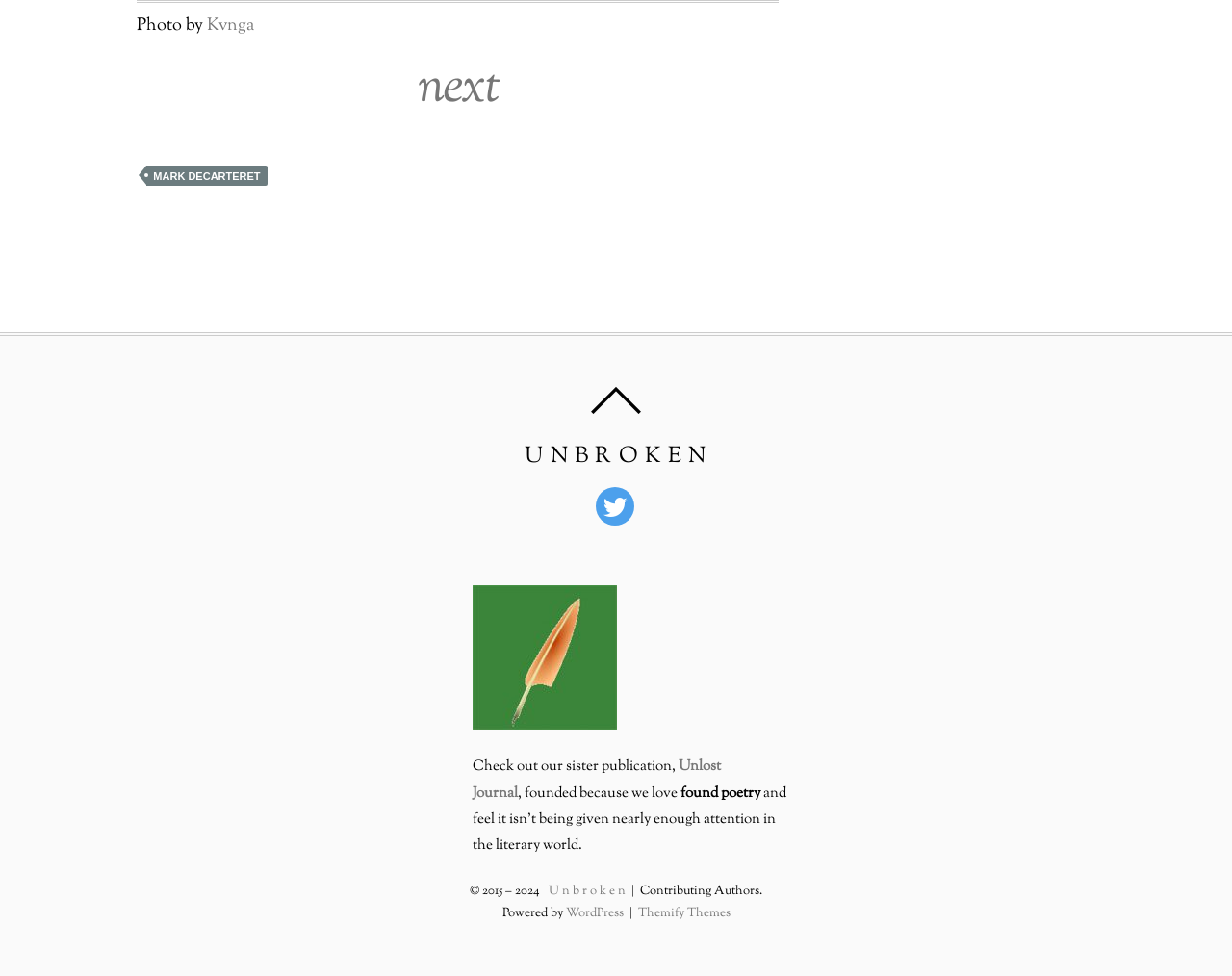Find the bounding box coordinates for the UI element that matches this description: "title="Twitter"".

[0.483, 0.507, 0.52, 0.529]